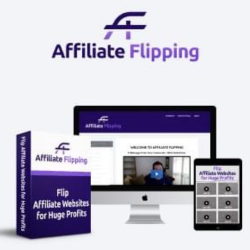Detail everything you observe in the image.

The image showcases the "Affiliate Flipping" program, designed to teach users how to successfully flip affiliate websites for substantial profits. The branding prominently features a modern logo with the name "Affiliate Flipping" displayed in bold letters, set against a clean backdrop. 

The promotional material includes a sleek desktop monitor displaying a welcome page from the program, alongside a smartphone and a software box that illustrates the program's offerings. This visually appealing setup suggests a comprehensive digital resource aimed at individuals seeking to navigate the affiliate marketing landscape effectively. The overall design emphasizes professionalism and accessibility, catering to both new and experienced marketers.